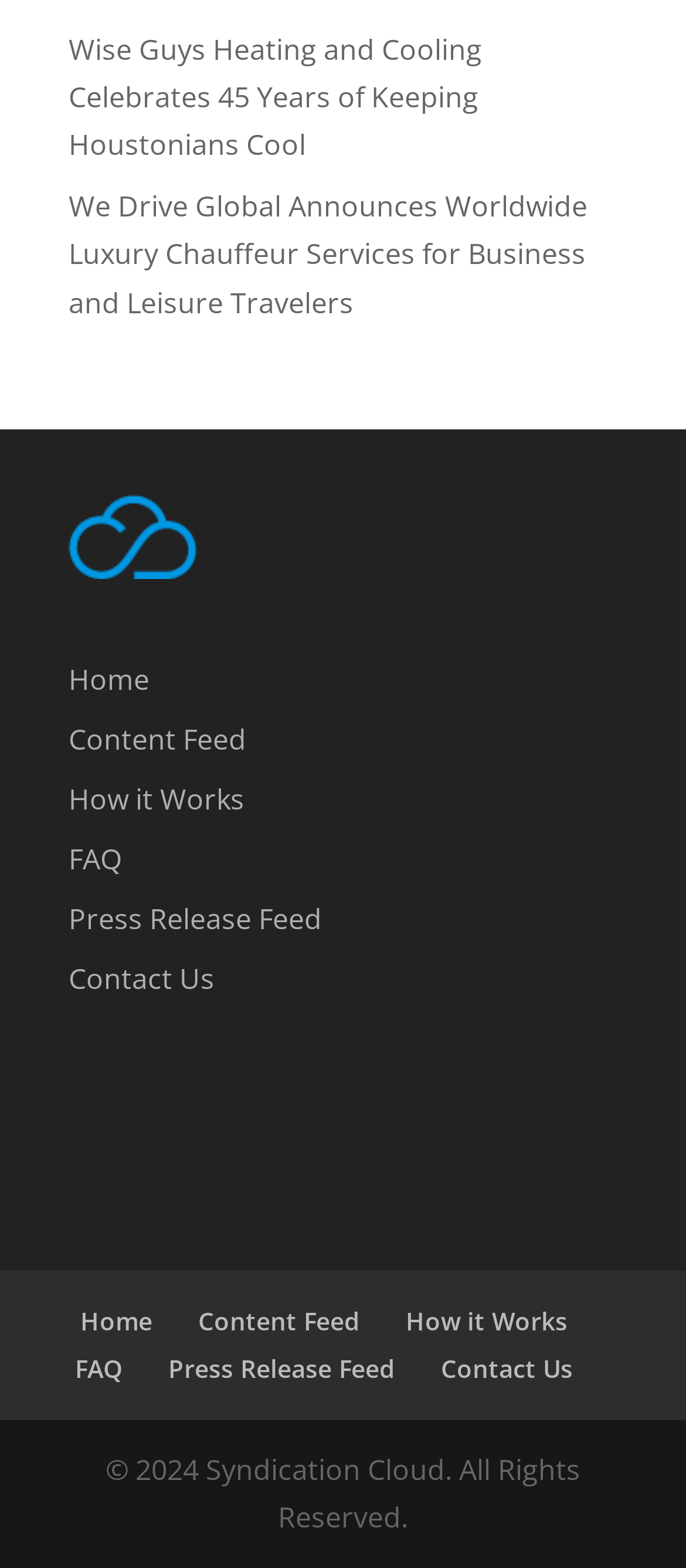Answer the question below with a single word or a brief phrase: 
What is the first link in the second navigation menu?

Home